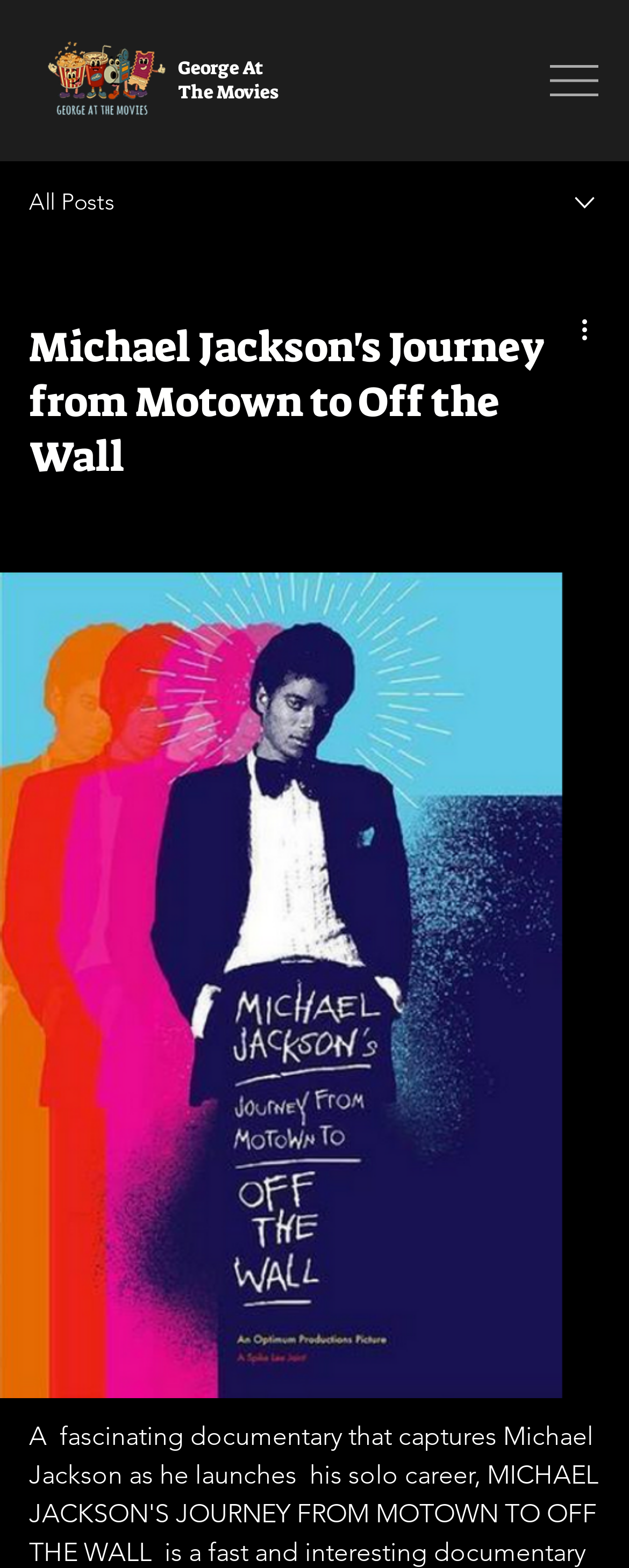Based on the image, give a detailed response to the question: What is the function of the combobox?

I determined the function of the combobox by looking at its type, which is a combobox, and its properties, which indicate that it has a popup menu, suggesting that it is used to select options.